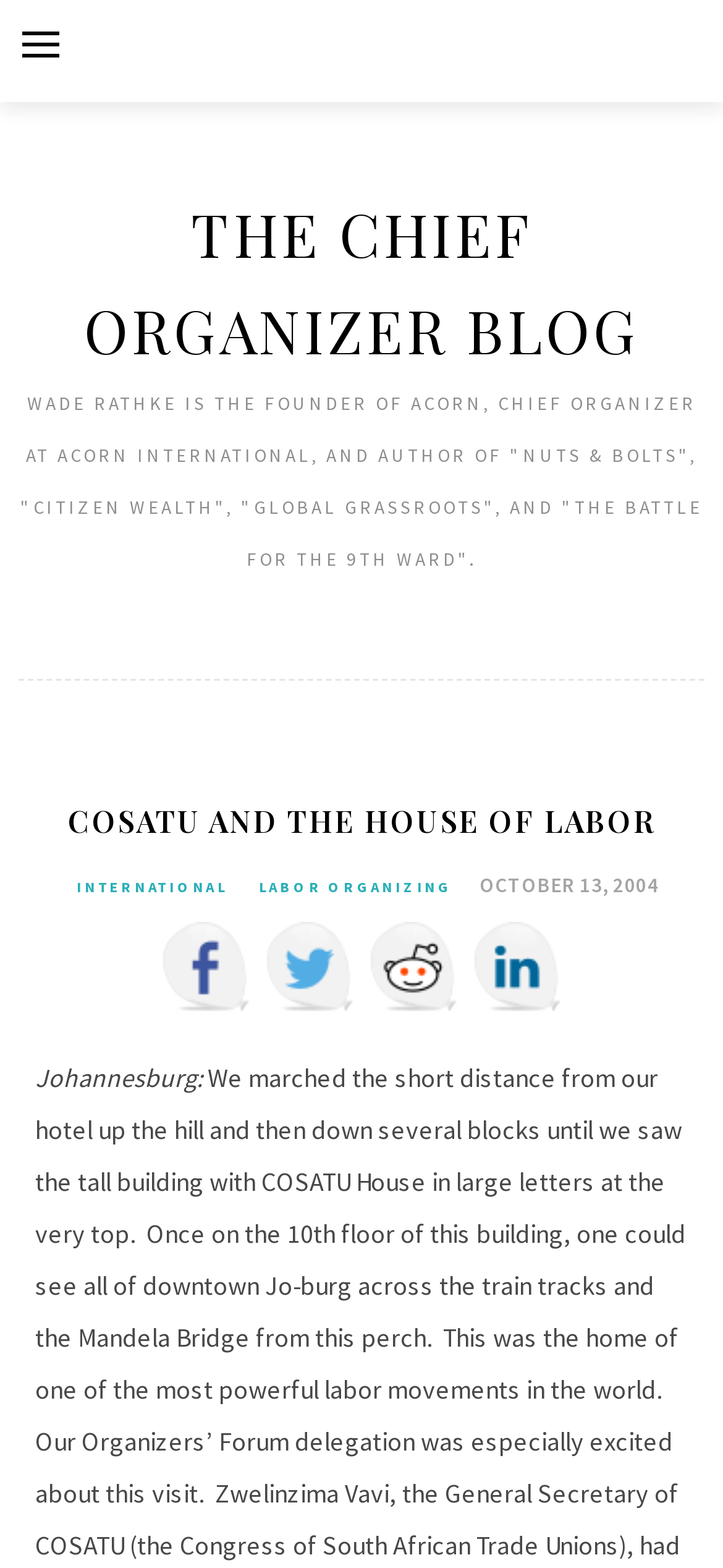What is the location mentioned in the text?
Based on the content of the image, thoroughly explain and answer the question.

I found the answer by reading the StaticText element that starts with 'Johannesburg:' which indicates that Johannesburg is a location being referred to.